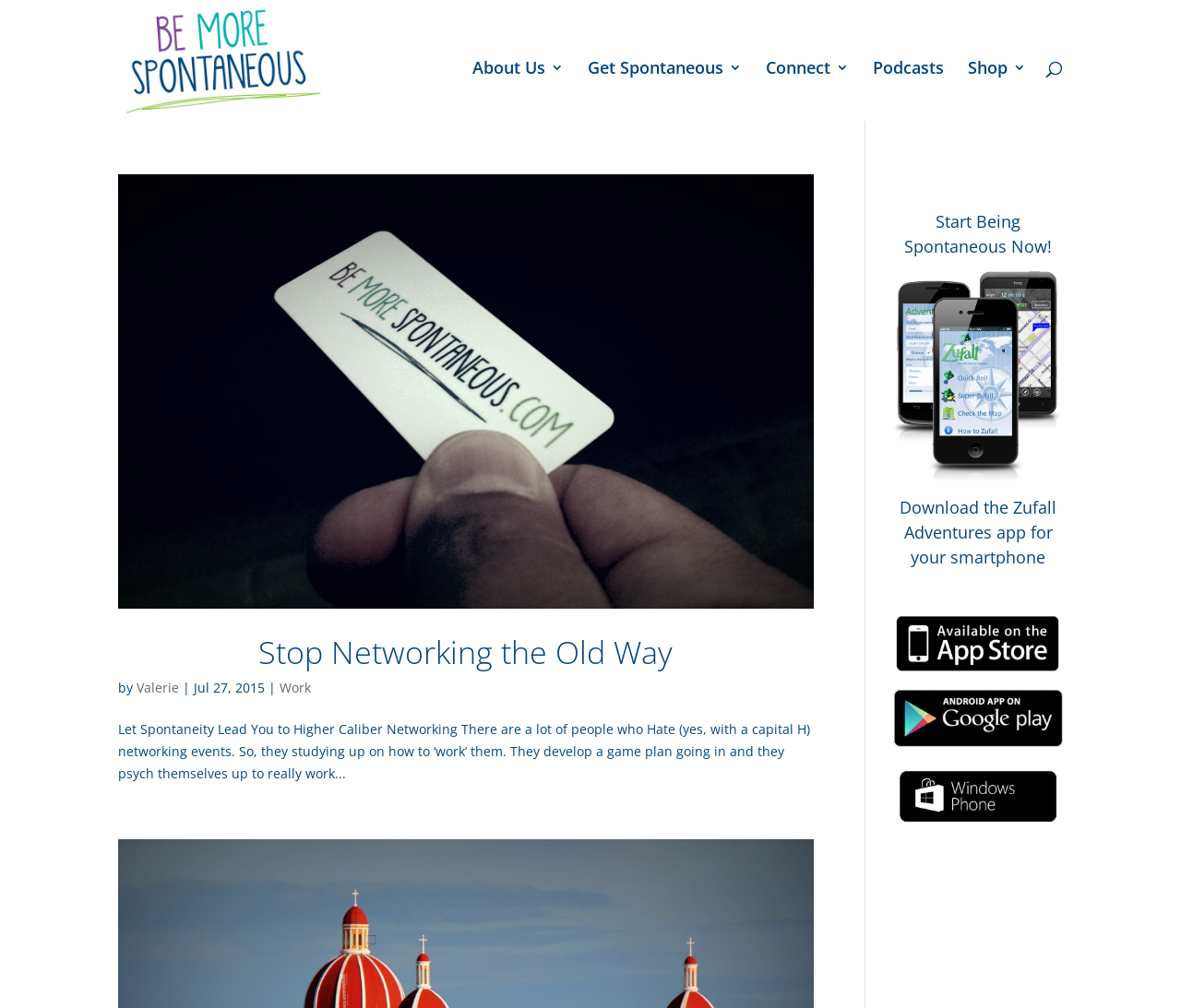Find the UI element described as: "Work" and predict its bounding box coordinates. Ensure the coordinates are four float numbers between 0 and 1, [left, top, right, bottom].

[0.237, 0.674, 0.263, 0.691]